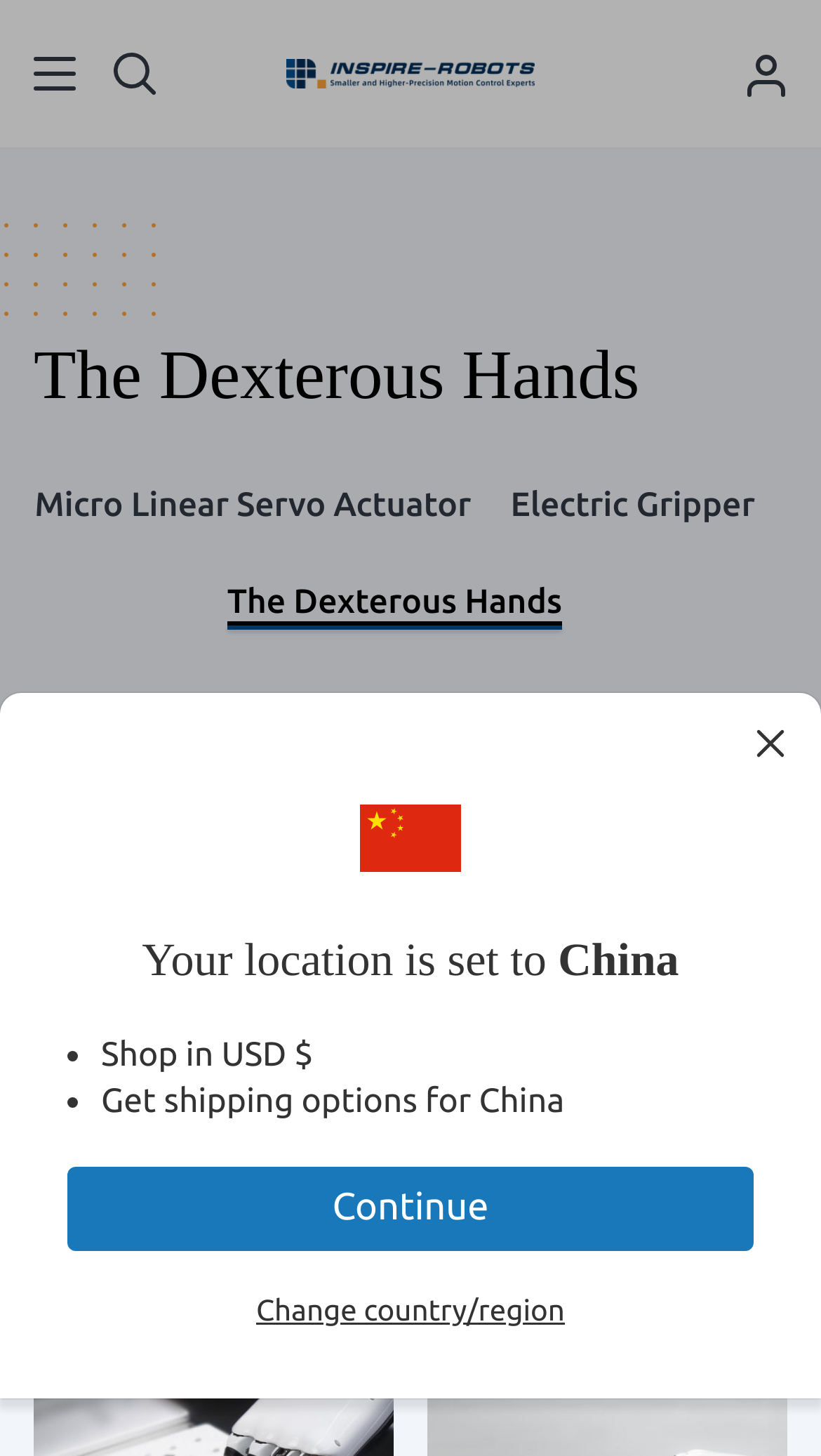Using a single word or phrase, answer the following question: 
How many degrees of freedom does a single hand have?

6